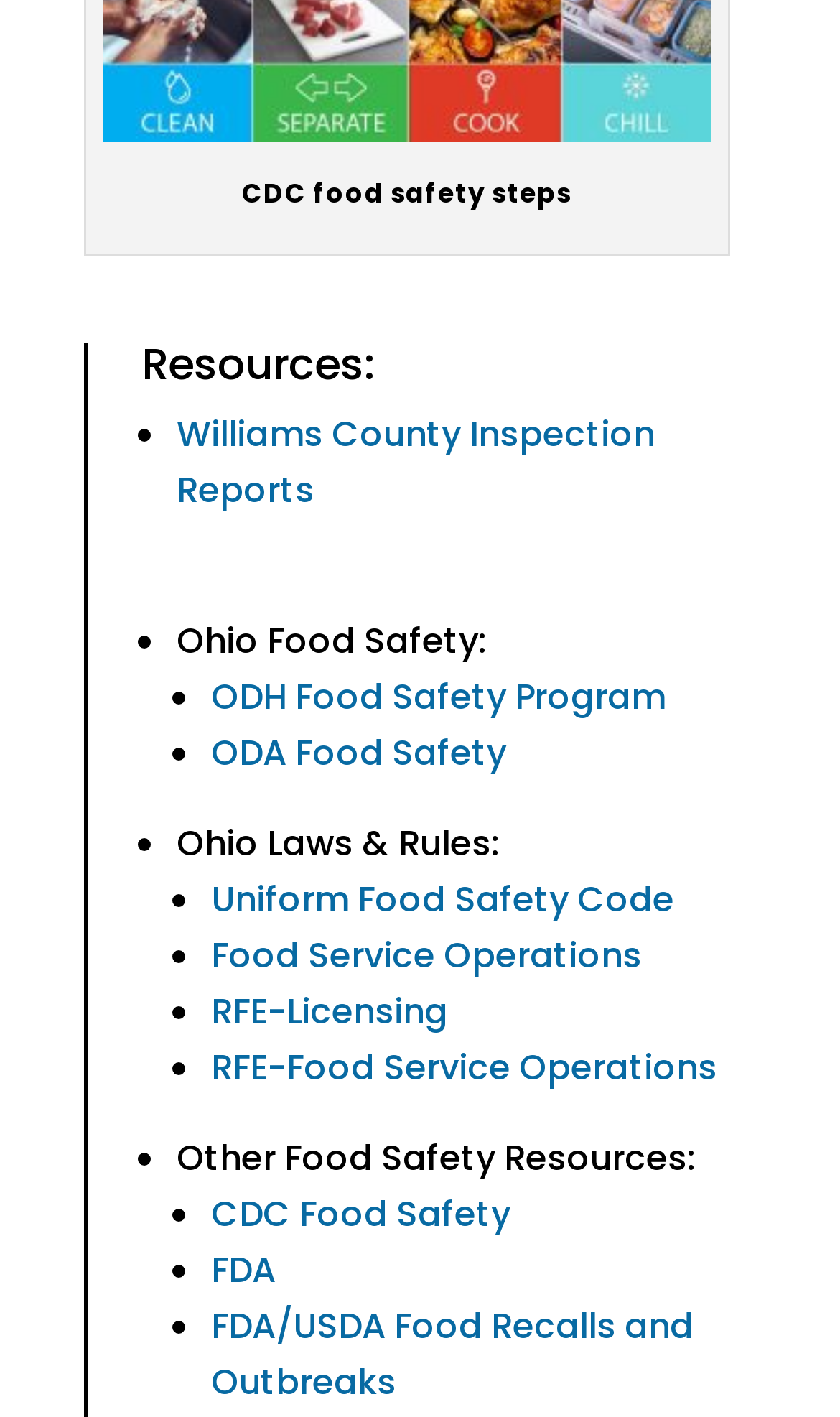Find the bounding box coordinates for the UI element that matches this description: "New Hyde Park Herald Courier".

None